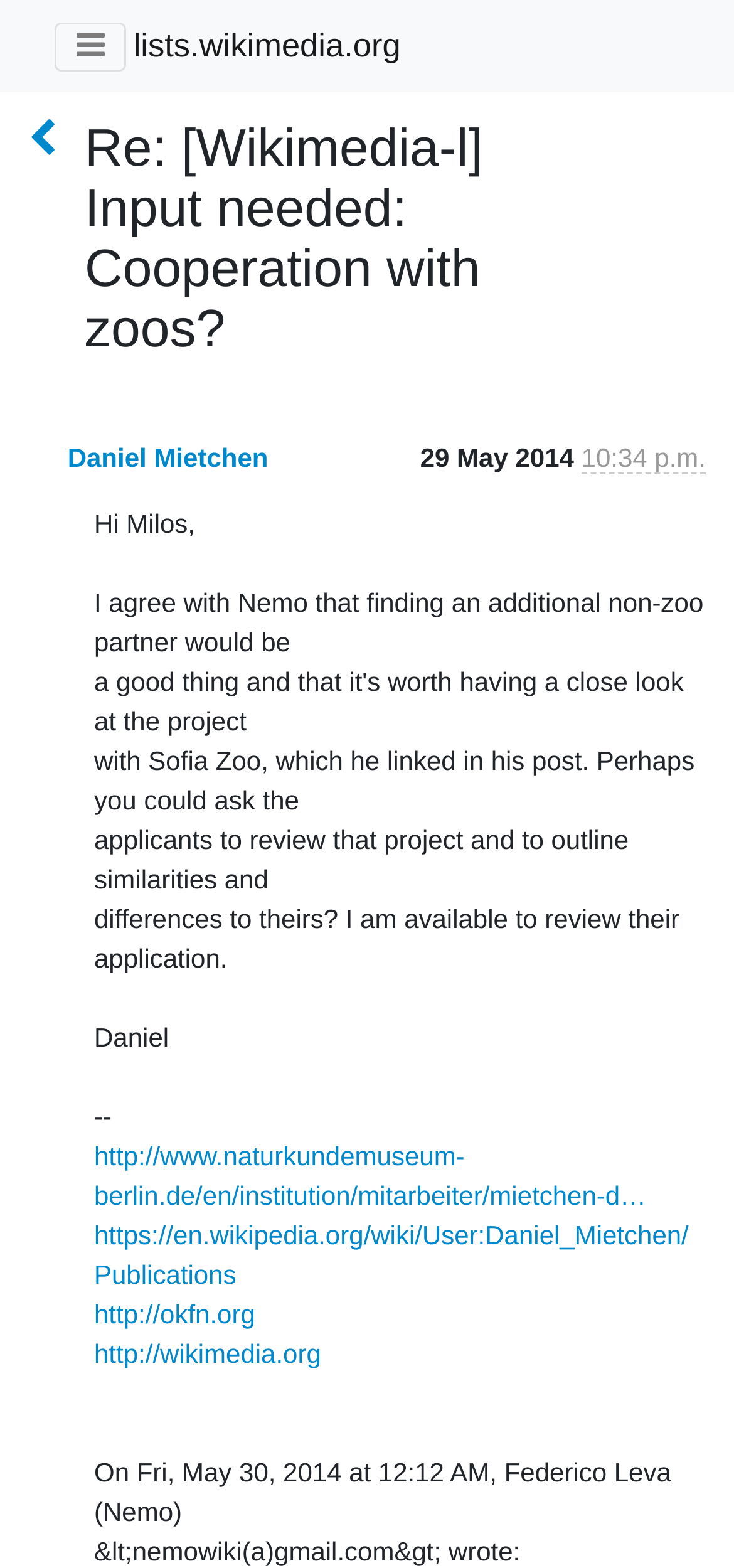What is the date of the email?
Refer to the image and offer an in-depth and detailed answer to the question.

I found the date by looking at the static text '29 May 2014' in the layout table.